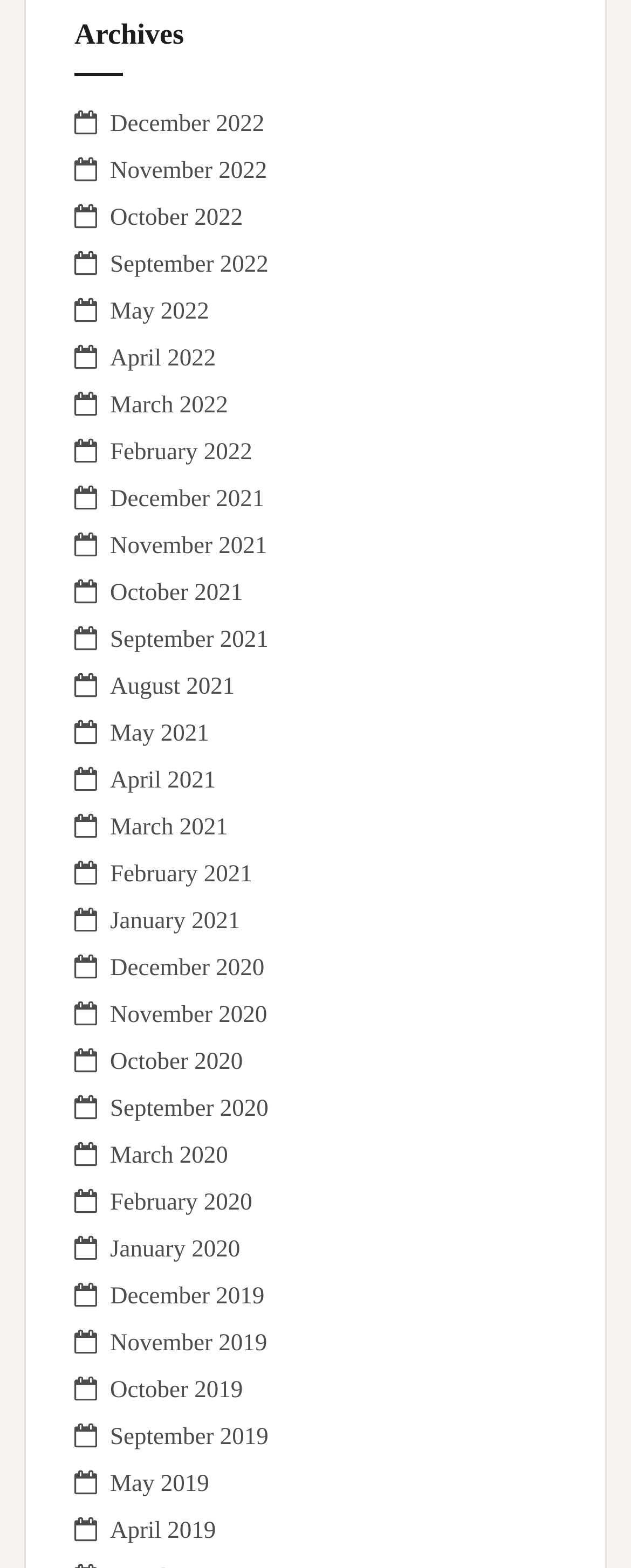Please determine the bounding box coordinates of the element to click on in order to accomplish the following task: "View December 2022 archives". Ensure the coordinates are four float numbers ranging from 0 to 1, i.e., [left, top, right, bottom].

[0.174, 0.071, 0.419, 0.087]